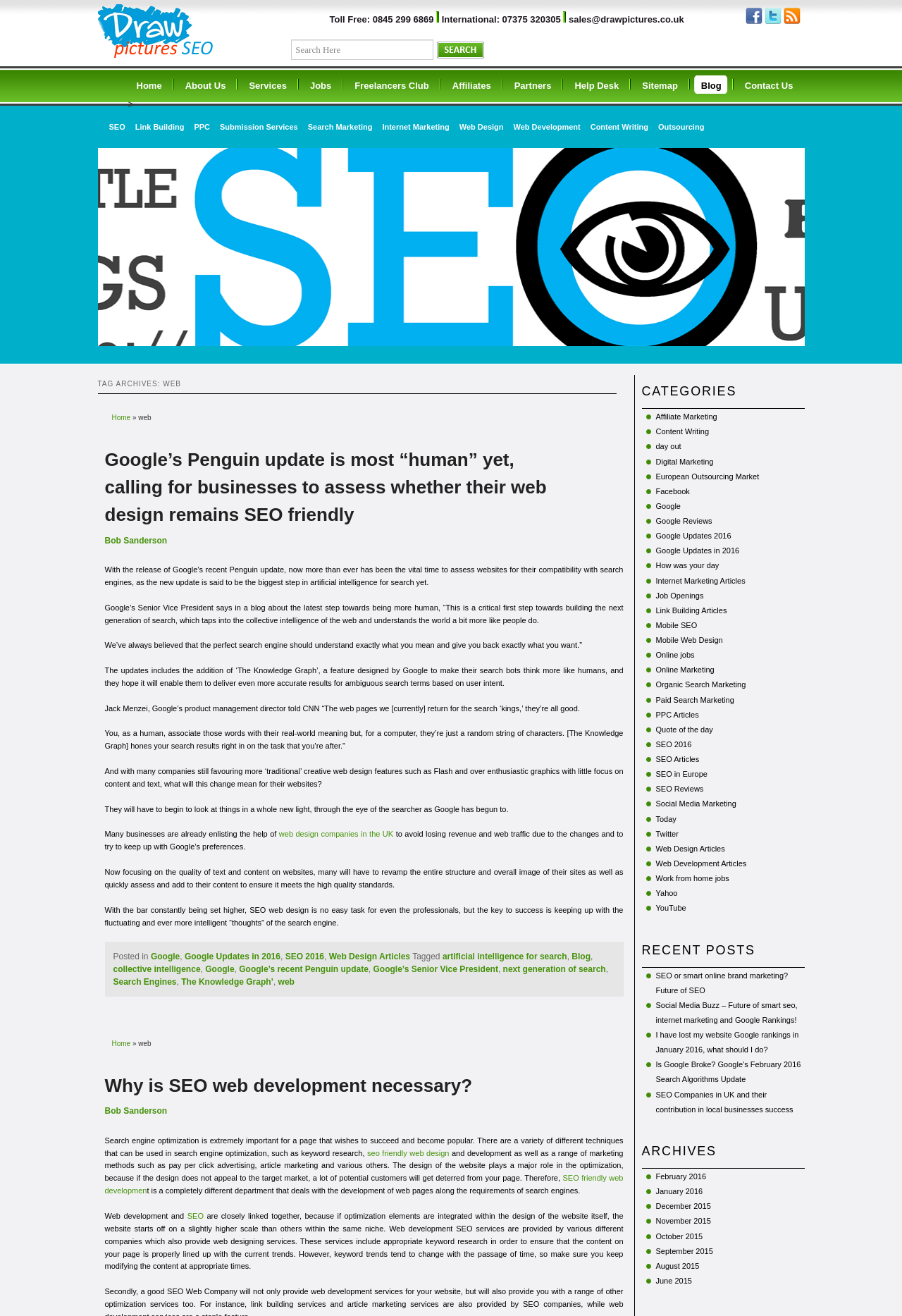What is the purpose of 'The Knowledge Graph' feature?
Refer to the image and respond with a one-word or short-phrase answer.

To make search bots think more like humans